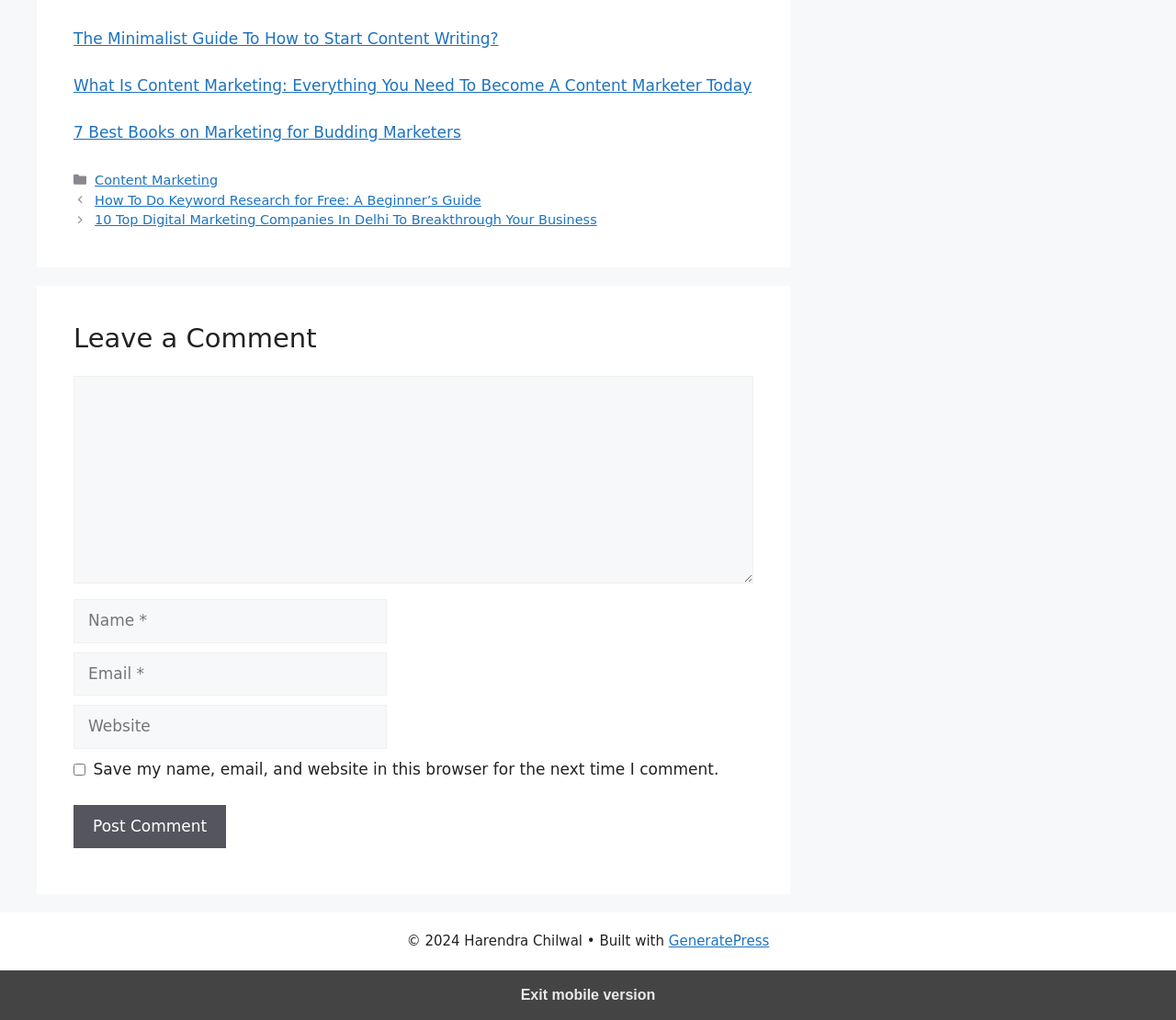What is the name of the website's copyright holder?
Answer the question based on the image using a single word or a brief phrase.

Harendra Chilwal